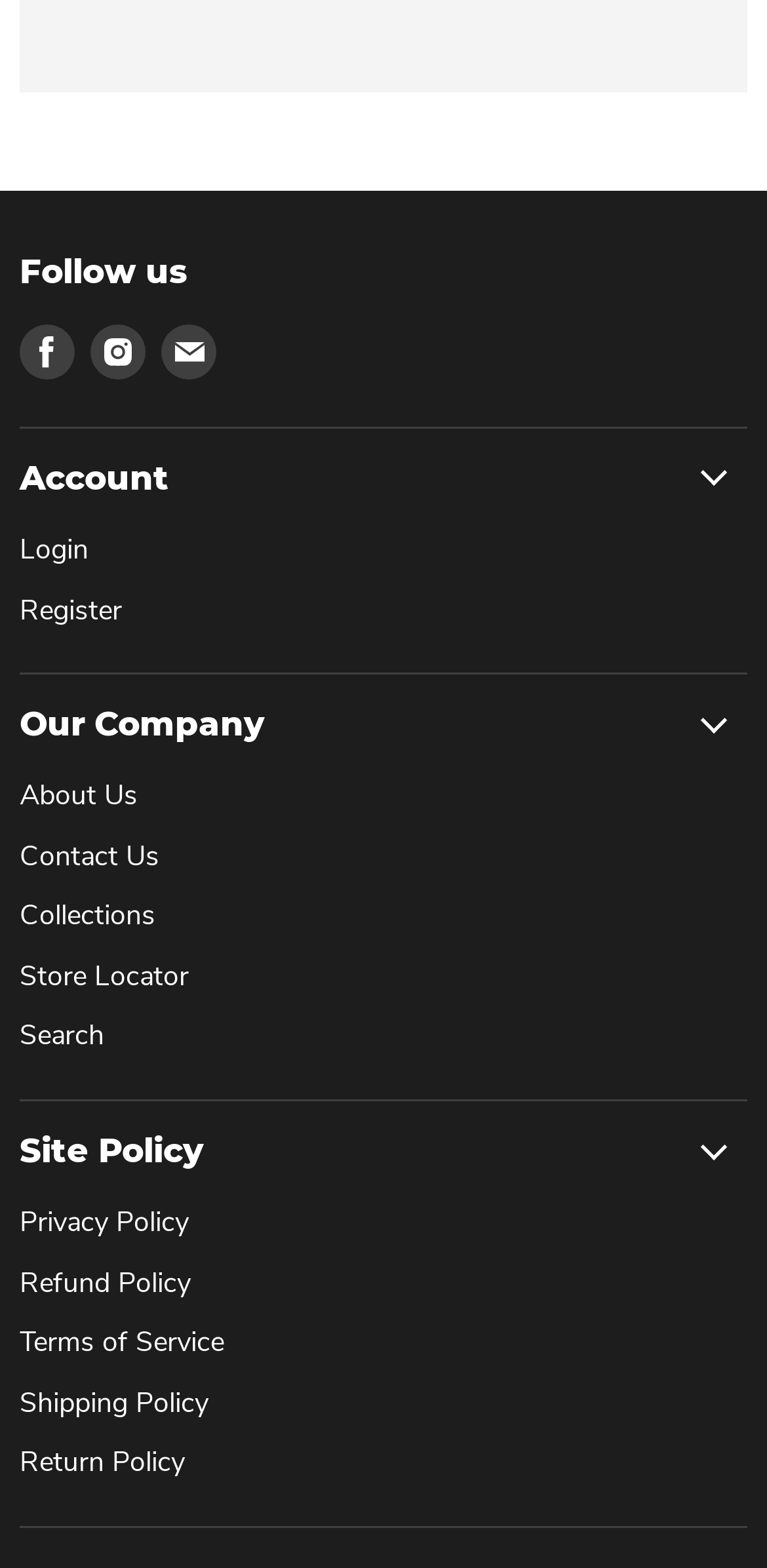Using the element description: "Shipping Policy", determine the bounding box coordinates for the specified UI element. The coordinates should be four float numbers between 0 and 1, [left, top, right, bottom].

[0.026, 0.852, 0.272, 0.876]